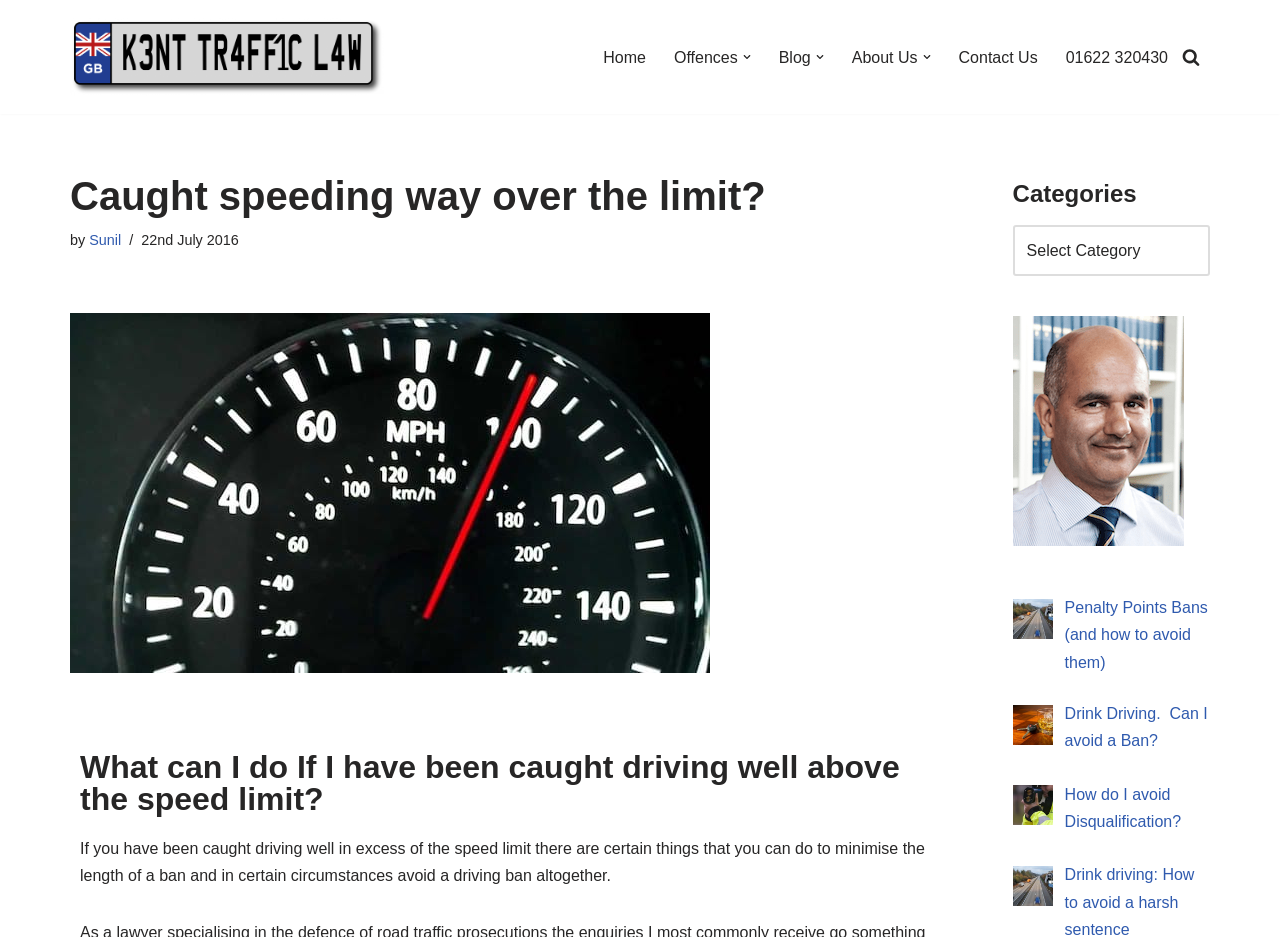Determine the bounding box coordinates of the element's region needed to click to follow the instruction: "Click on the 'Home' link". Provide these coordinates as four float numbers between 0 and 1, formatted as [left, top, right, bottom].

[0.471, 0.047, 0.505, 0.075]